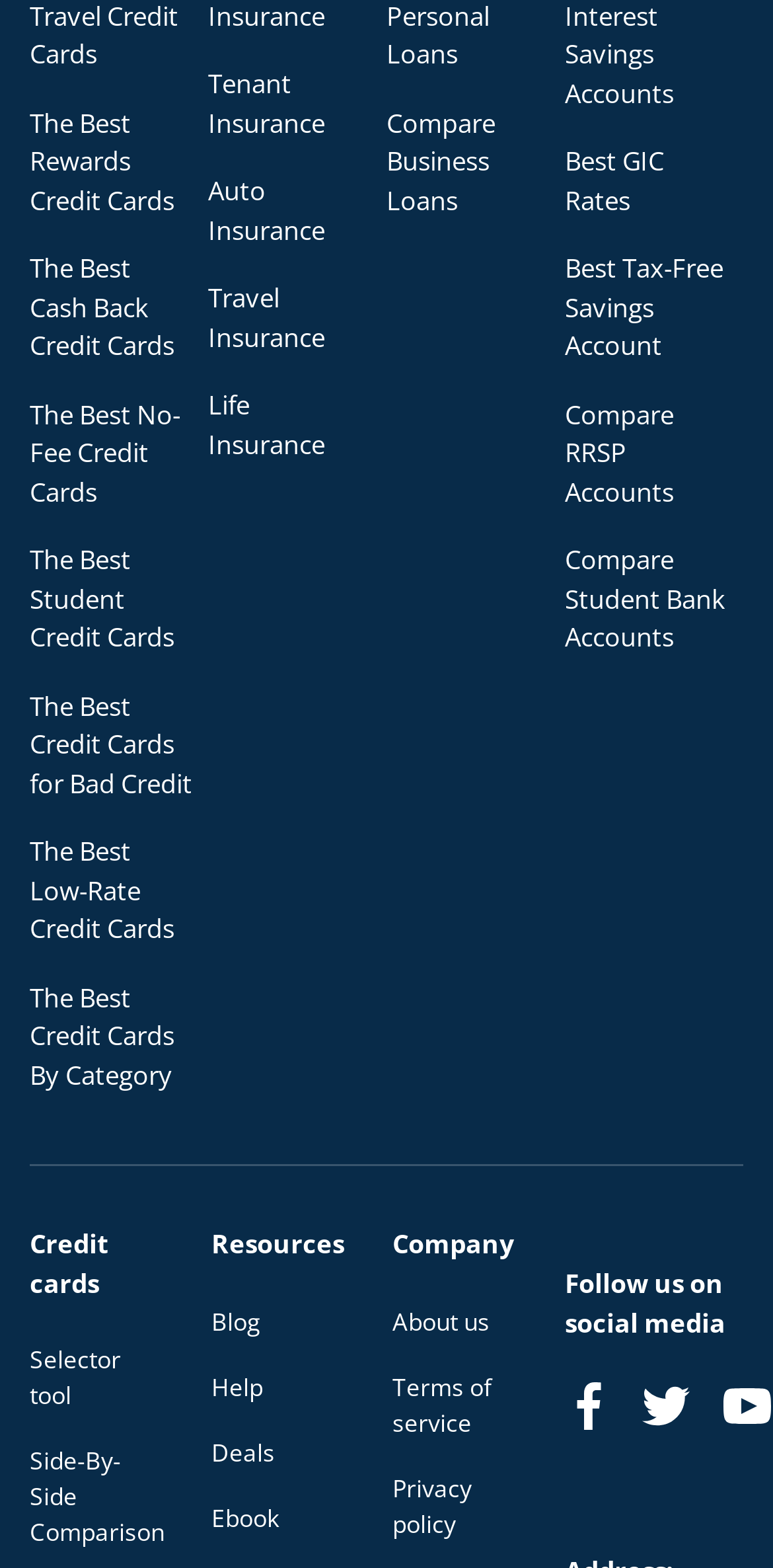Can you give a comprehensive explanation to the question given the content of the image?
What is the purpose of the 'Selector tool'?

The 'Selector tool' is likely used for comparison purposes, as it is placed alongside other links such as 'Side-By-Side Comparison', which implies that it is used to compare different options.